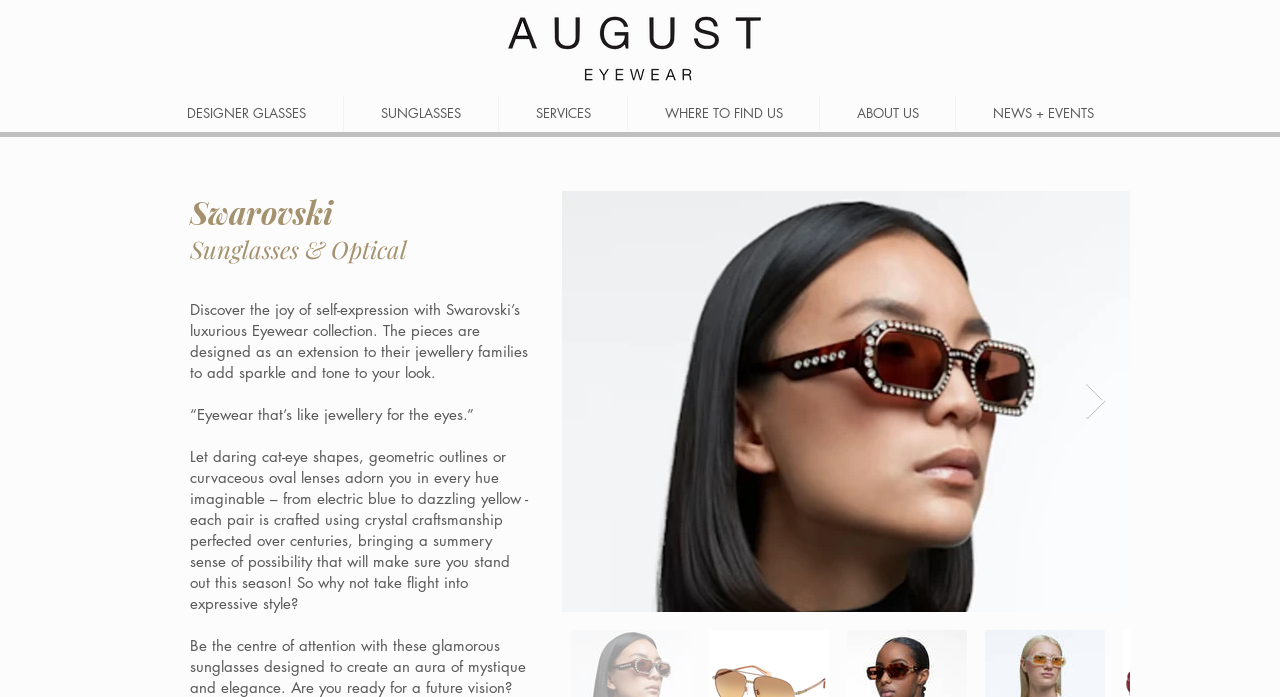Show the bounding box coordinates of the element that should be clicked to complete the task: "View sunglasses".

[0.269, 0.138, 0.389, 0.188]